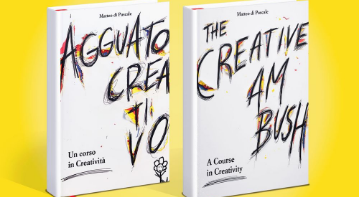What is the common theme of the two books?
Based on the visual content, answer with a single word or a brief phrase.

Creativity